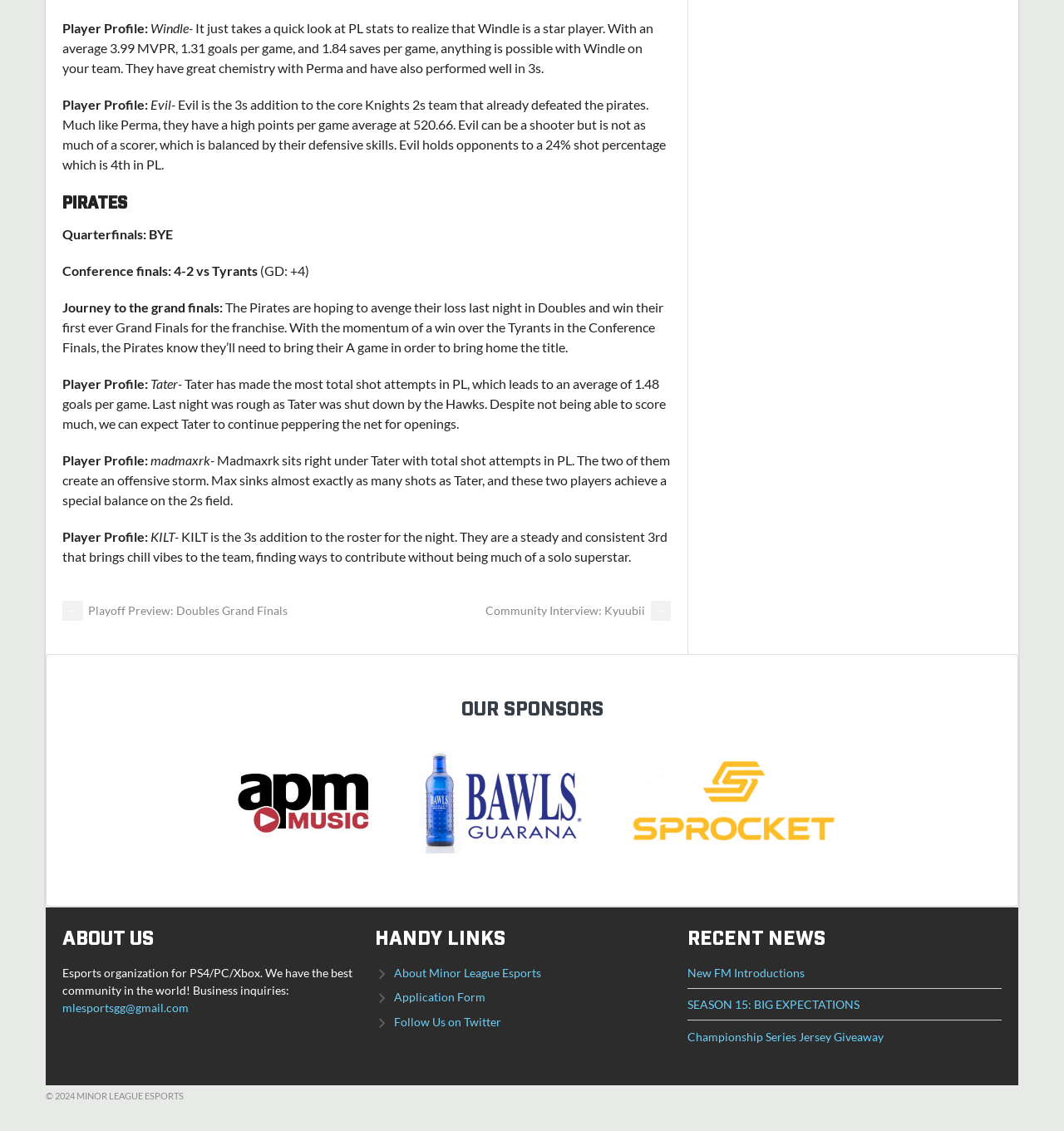Use a single word or phrase to answer this question: 
What is Windle's average MVPR?

3.99